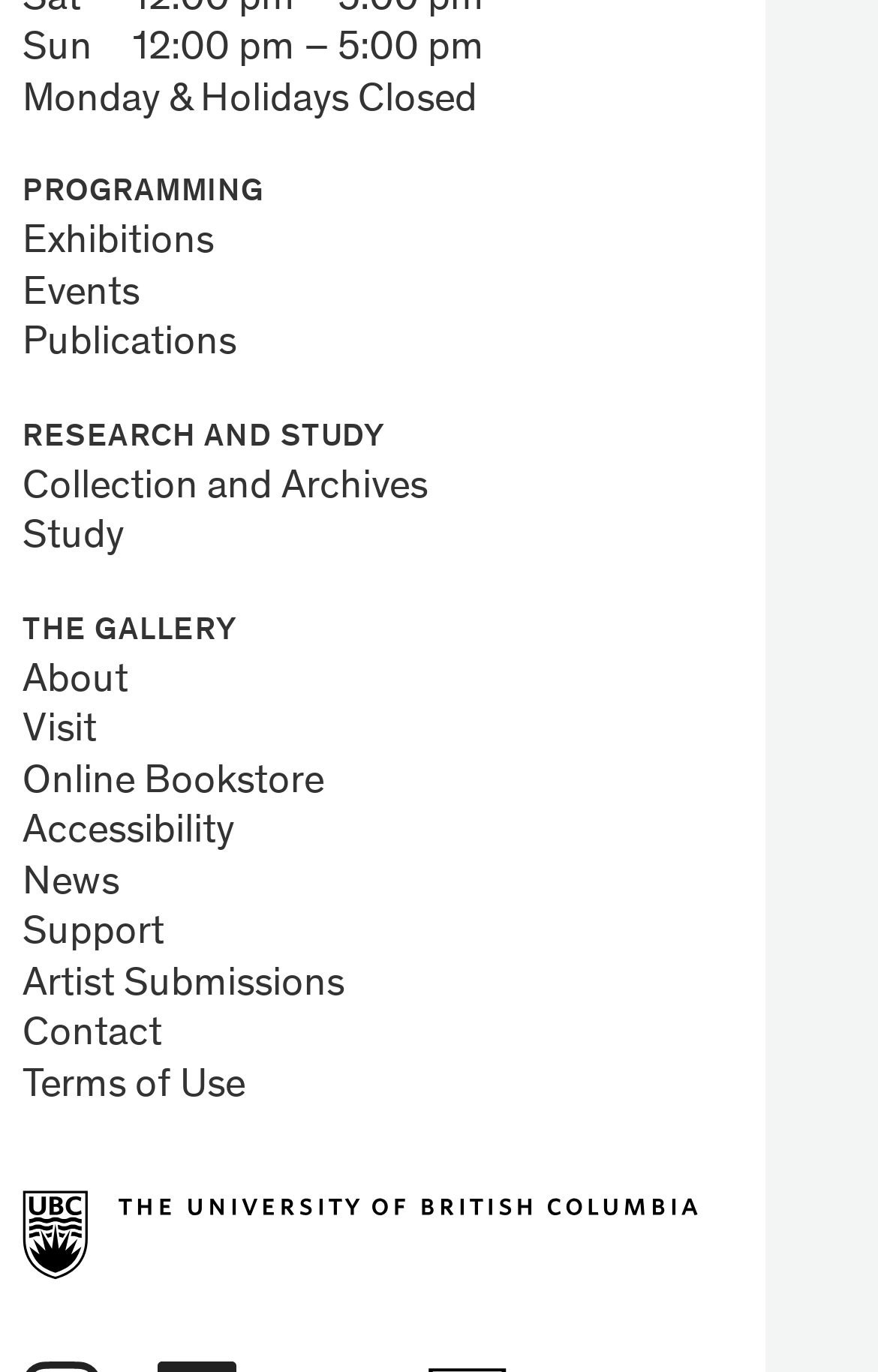Using floating point numbers between 0 and 1, provide the bounding box coordinates in the format (top-left x, top-left y, bottom-right x, bottom-right y). Locate the UI element described here: Terms of Use

[0.026, 0.777, 0.279, 0.807]